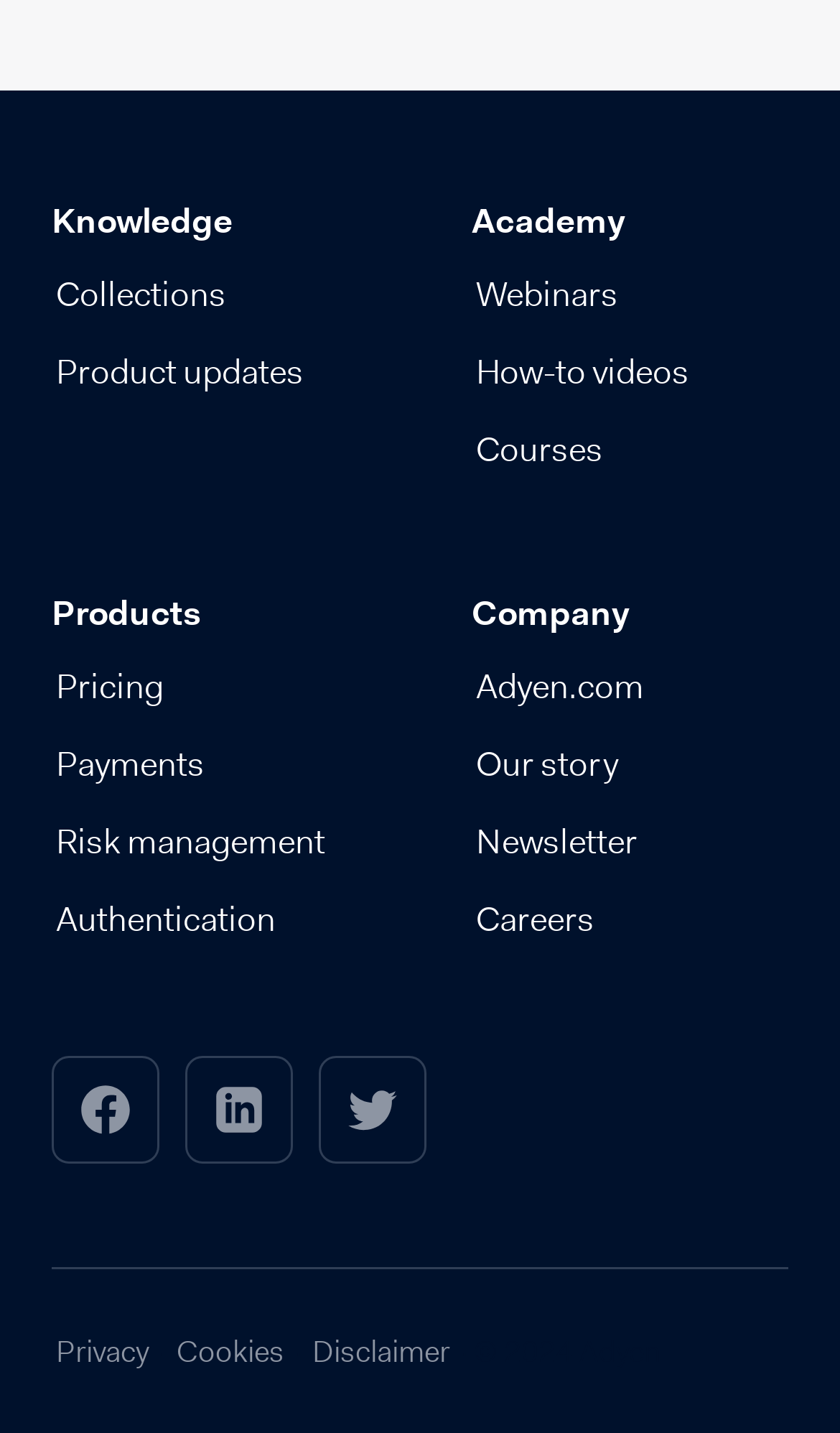Please respond to the question using a single word or phrase:
How many menu bars are there?

5